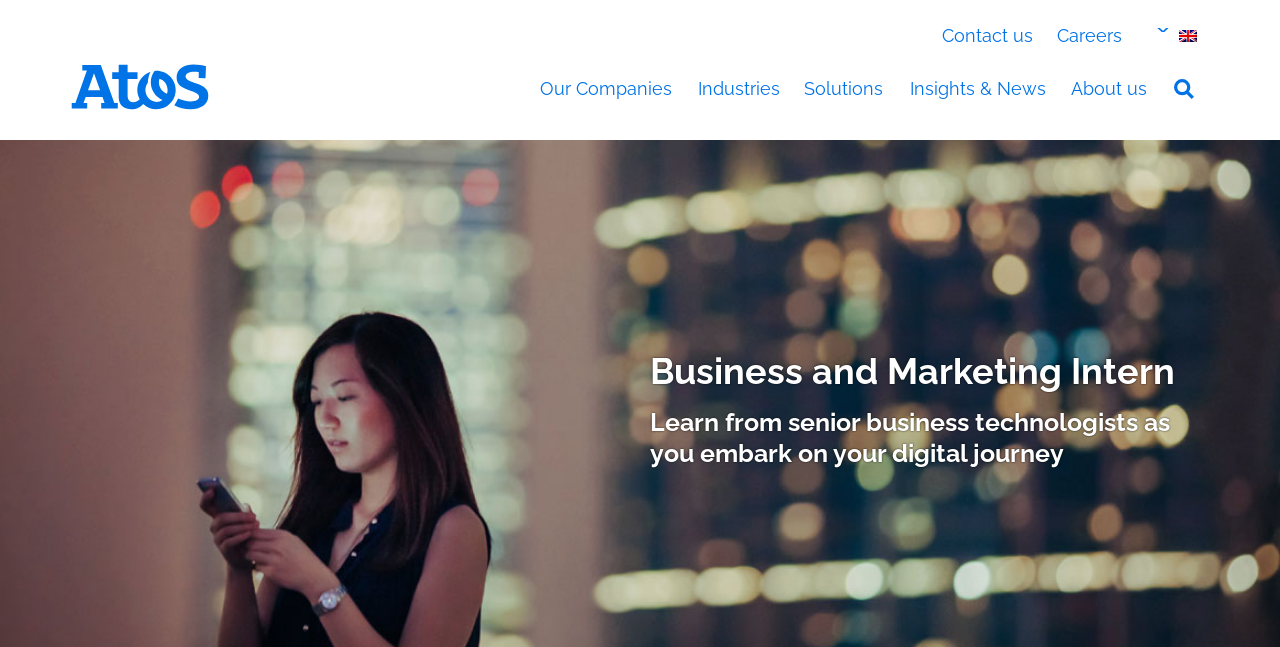Find the bounding box coordinates of the area to click in order to follow the instruction: "Learn about Atos Group".

[0.055, 0.099, 0.163, 0.17]